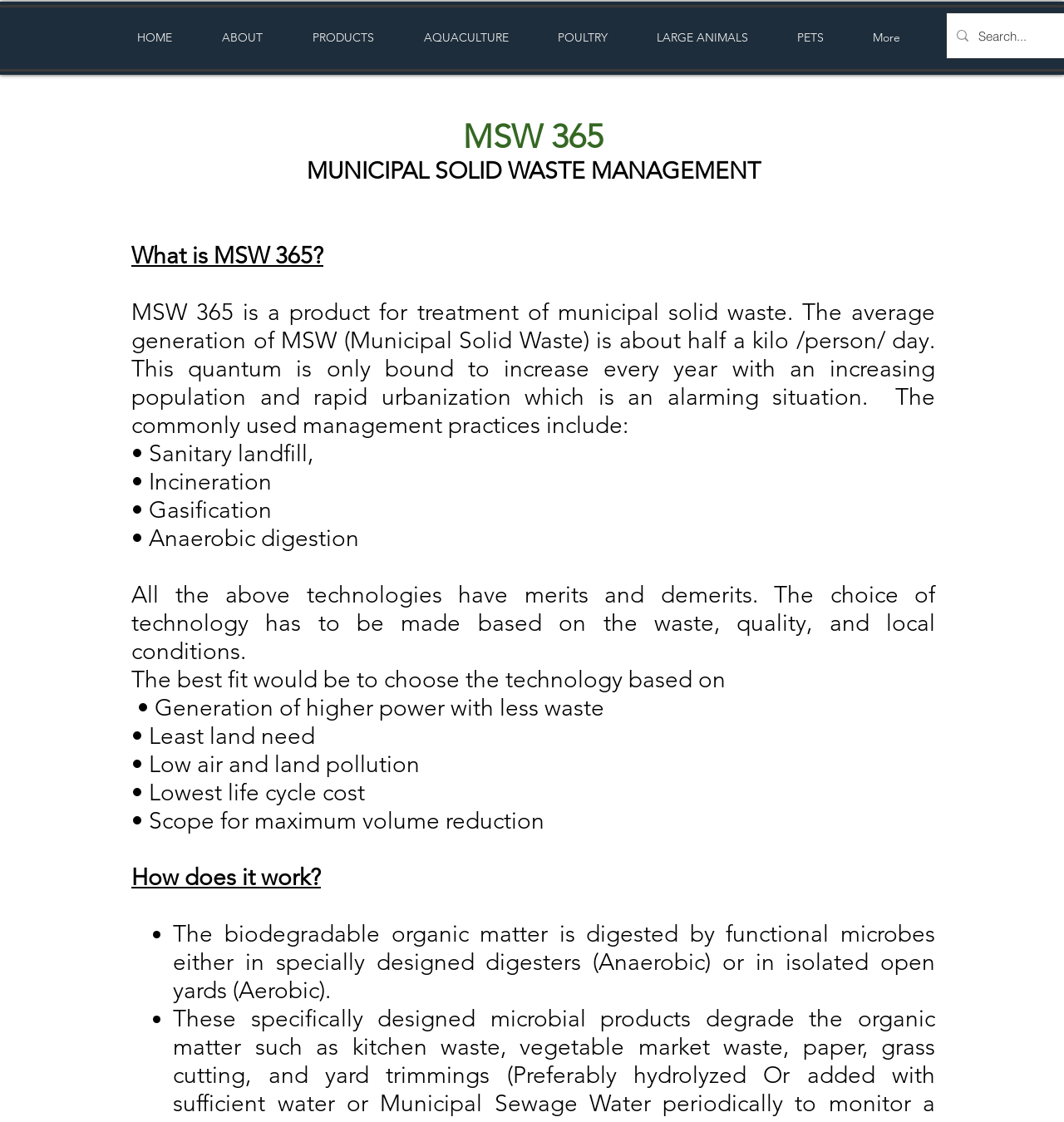Locate the bounding box coordinates of the clickable area to execute the instruction: "Click on More". Provide the coordinates as four float numbers between 0 and 1, represented as [left, top, right, bottom].

[0.809, 0.015, 0.881, 0.053]